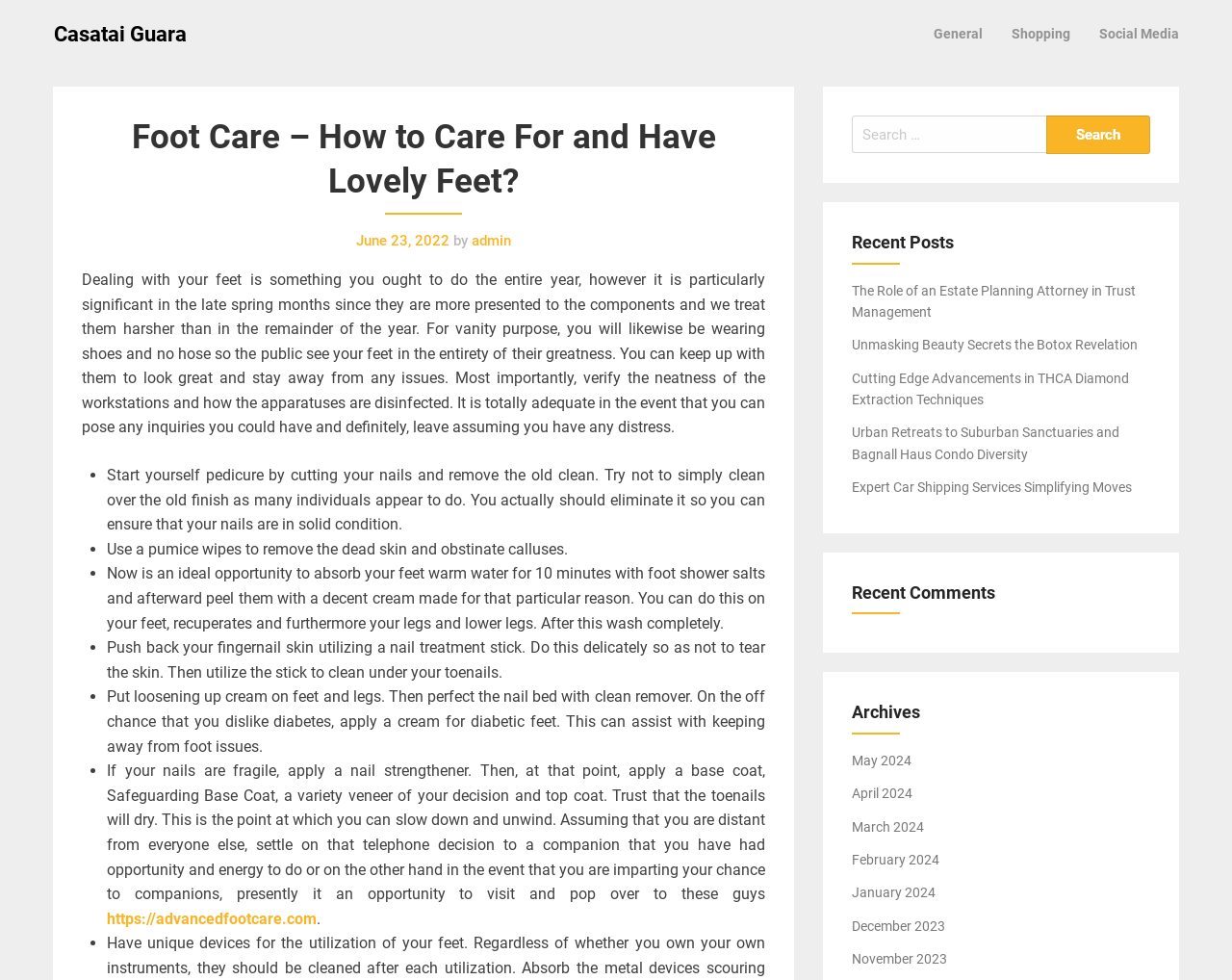Highlight the bounding box of the UI element that corresponds to this description: "January 2024".

[0.691, 0.903, 0.759, 0.919]